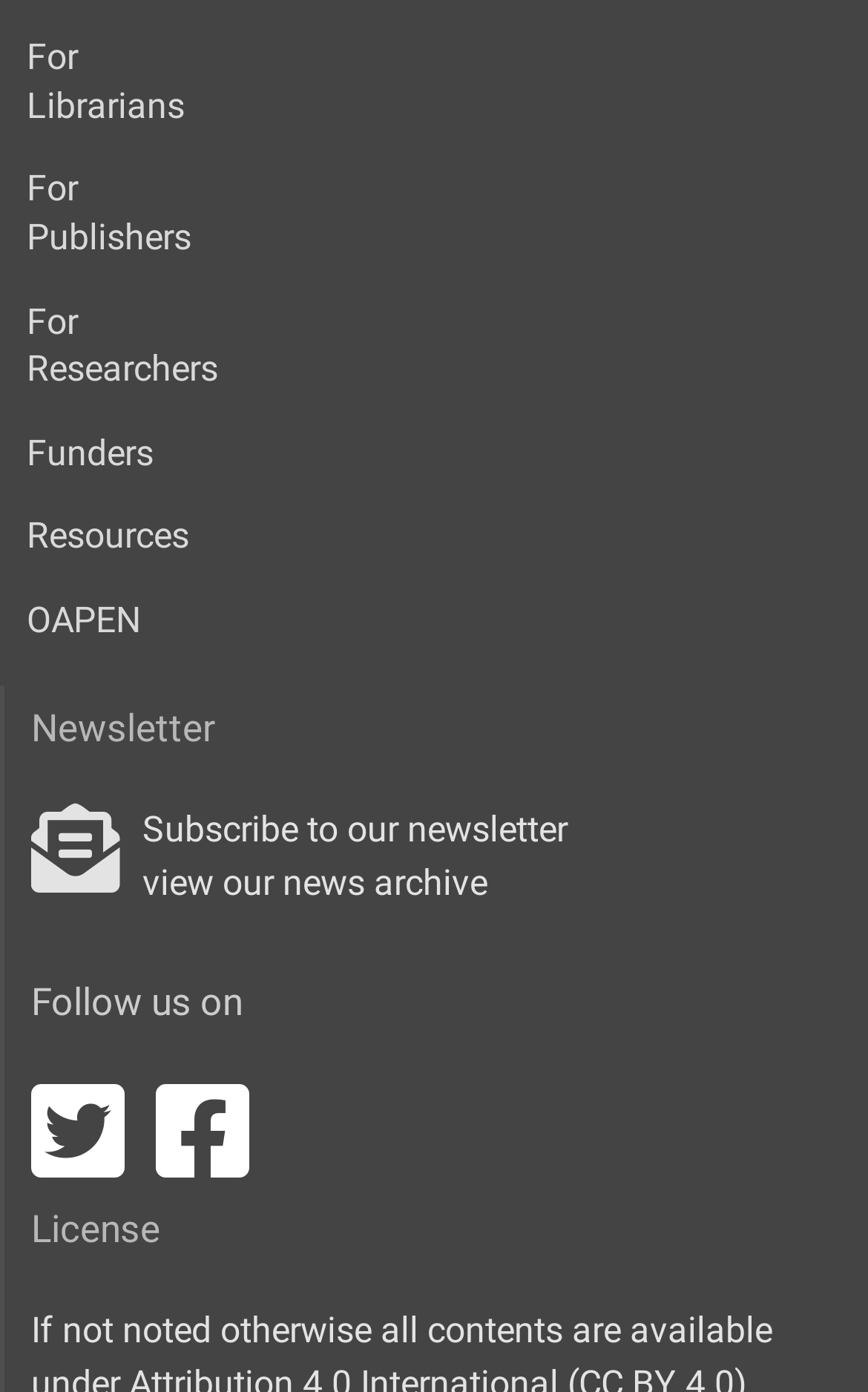Using the information in the image, give a comprehensive answer to the question: 
What are the categories for librarians, publishers, and researchers?

By examining the top navigation links, I found that the webpage provides separate sections for librarians, publishers, and researchers, which are labeled as 'For Librarians', 'For Publishers', and 'For Researchers' respectively.